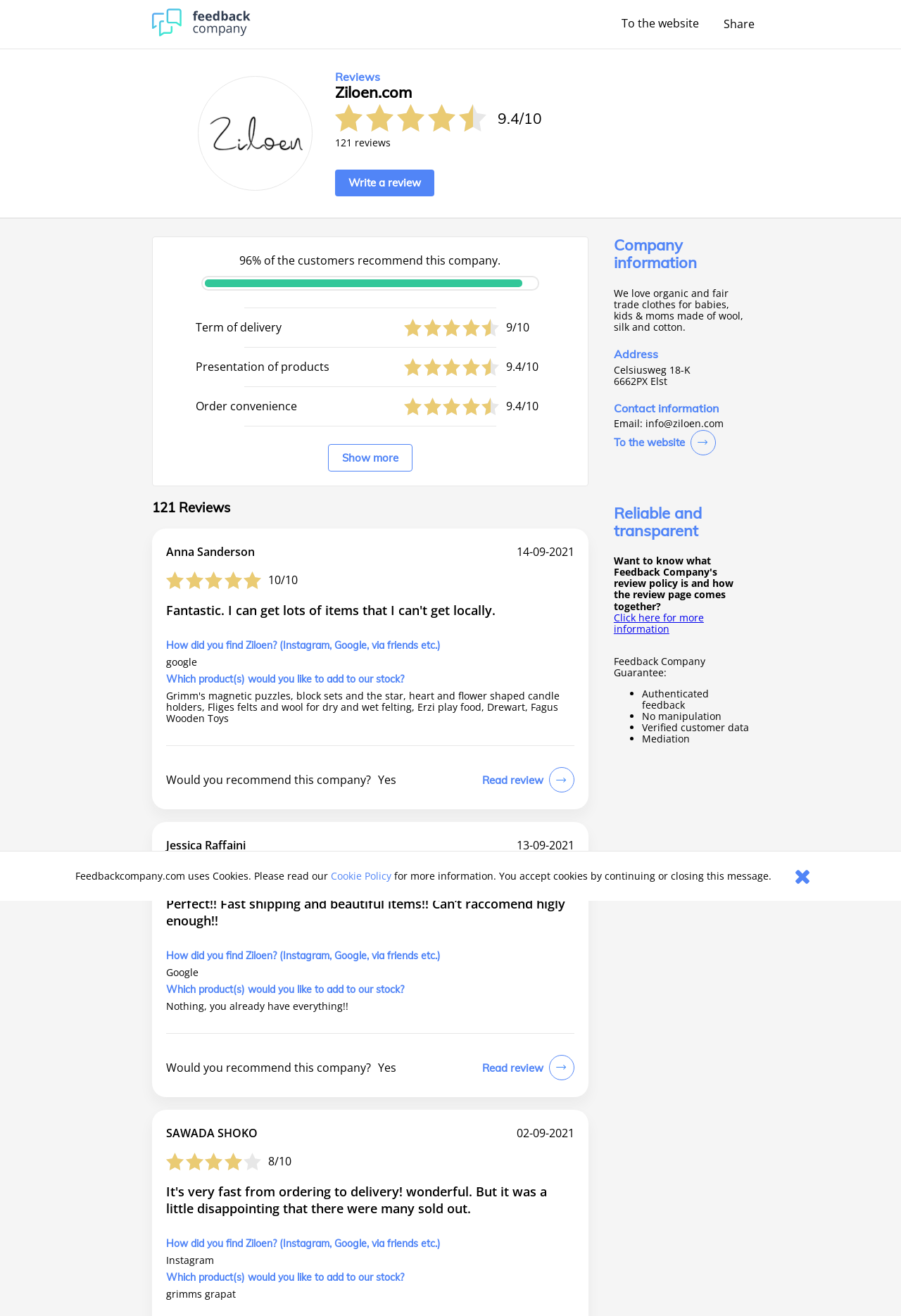Locate the bounding box of the UI element defined by this description: "Share". The coordinates should be given as four float numbers between 0 and 1, formatted as [left, top, right, bottom].

[0.798, 0.013, 0.842, 0.024]